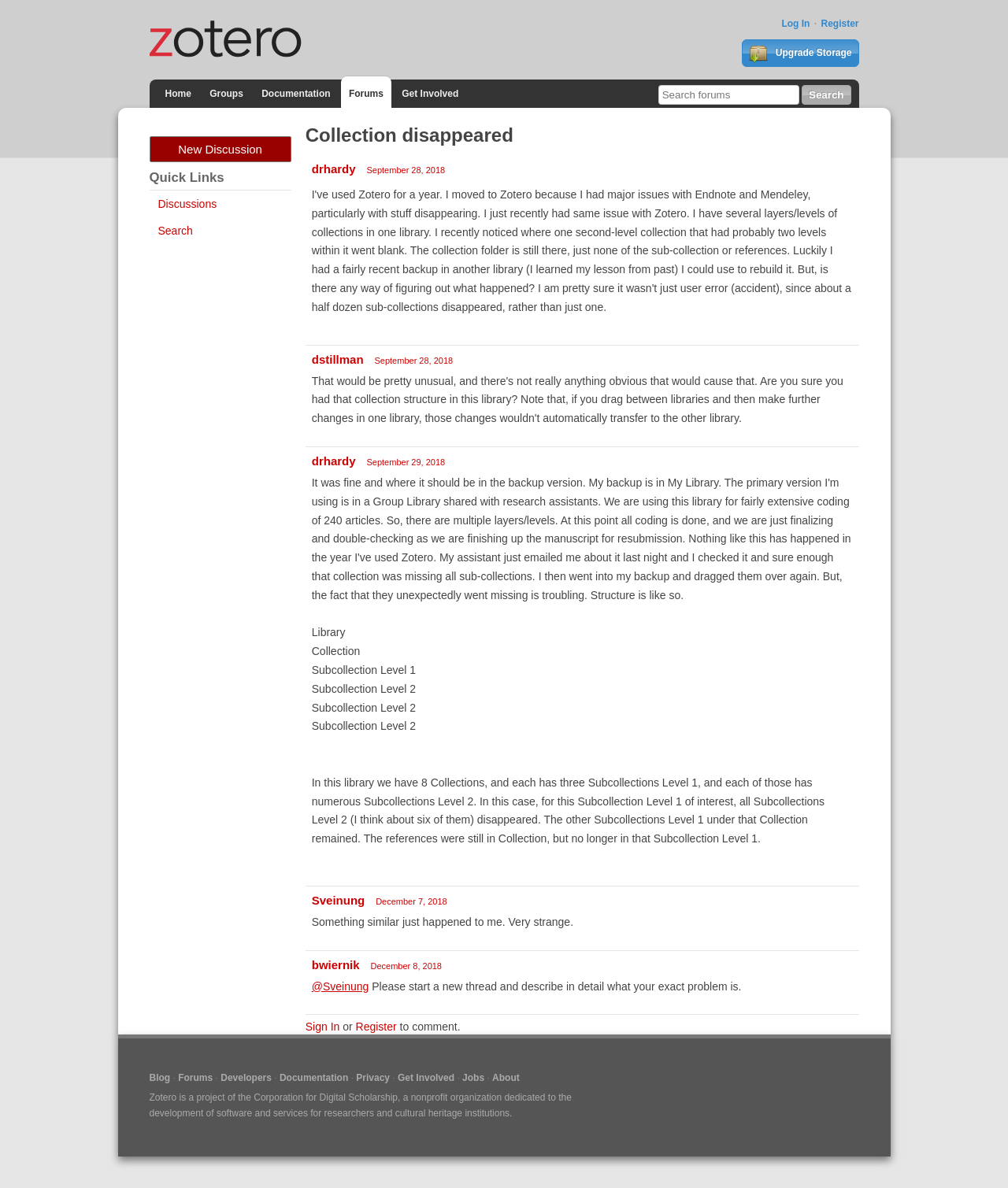Bounding box coordinates are specified in the format (top-left x, top-left y, bottom-right x, bottom-right y). All values are floating point numbers bounded between 0 and 1. Please provide the bounding box coordinate of the region this sentence describes: September 28, 2018

[0.364, 0.139, 0.442, 0.147]